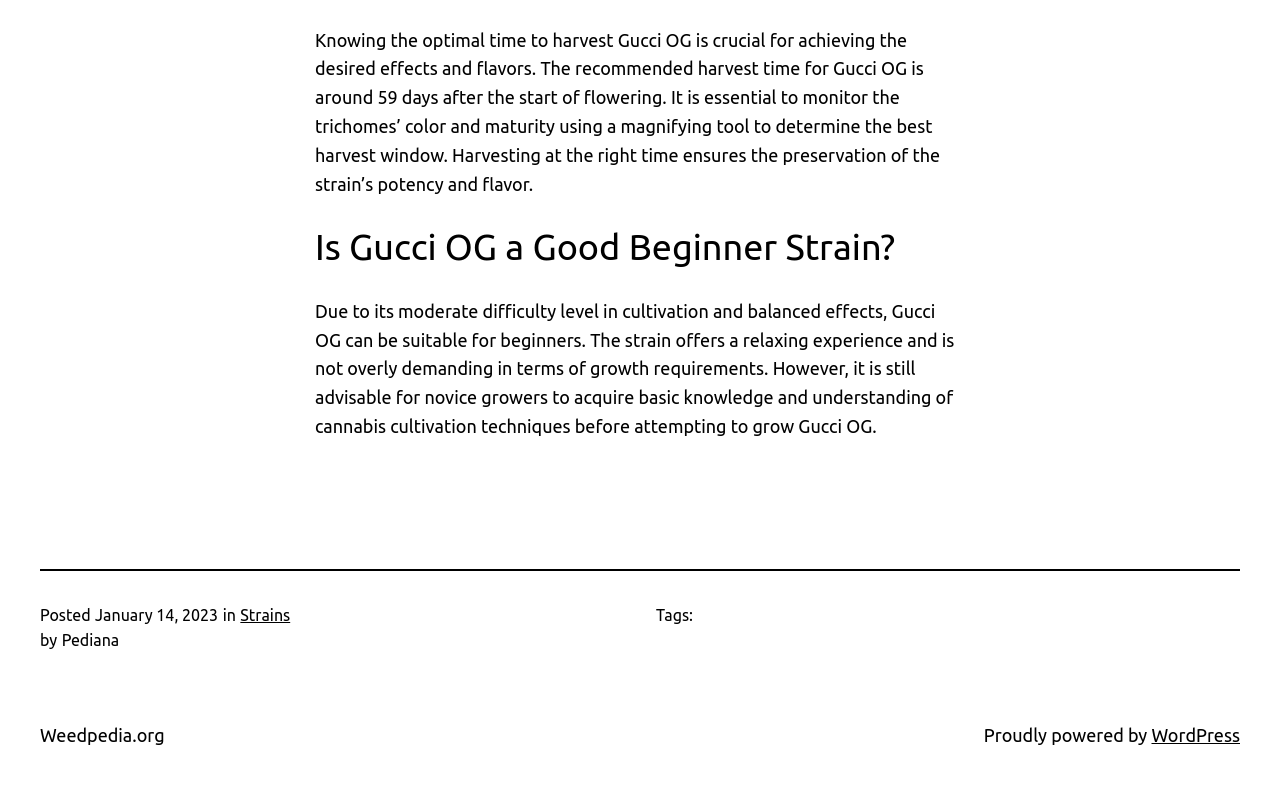Please provide a one-word or short phrase answer to the question:
What is the date of the article?

January 14, 2023